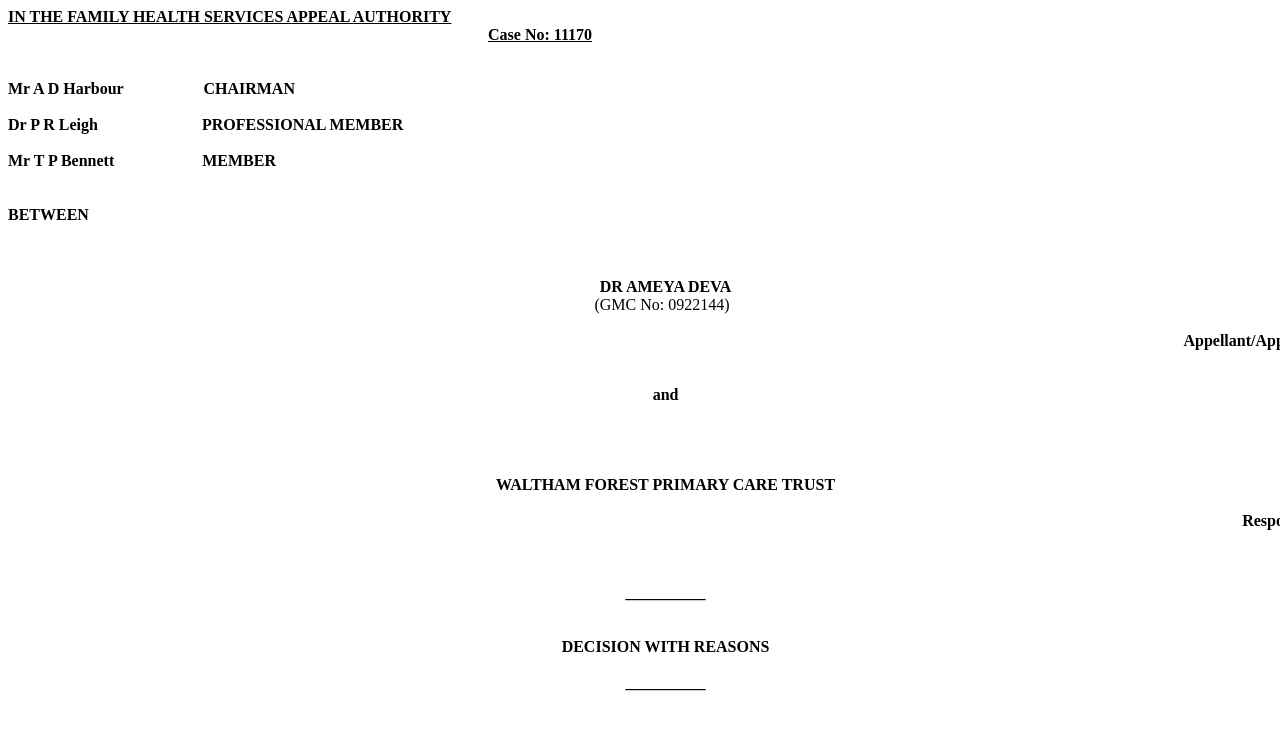Please determine the main heading text of this webpage.

DR AMEYA DEVA